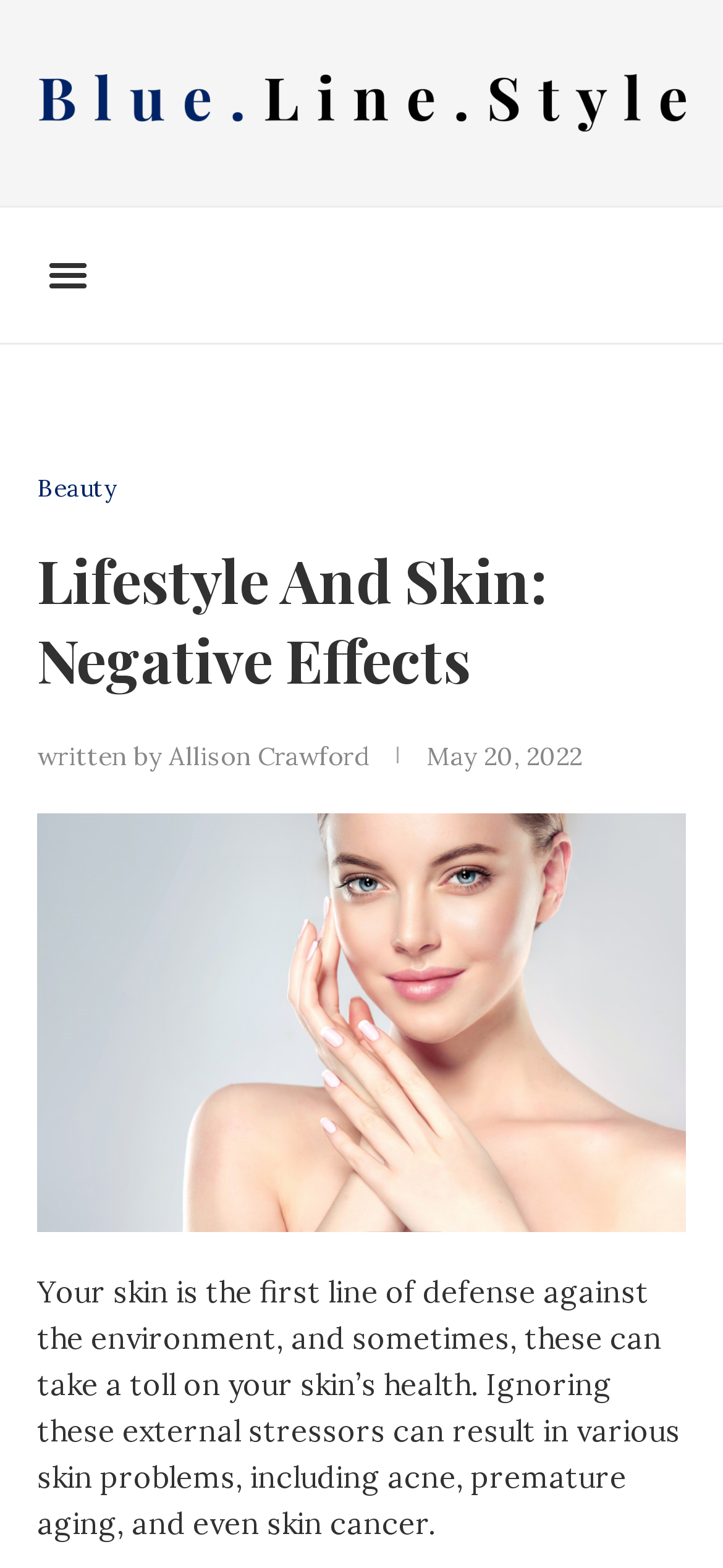Who is the author of the article?
Answer the question with a single word or phrase by looking at the picture.

Allison Crawford